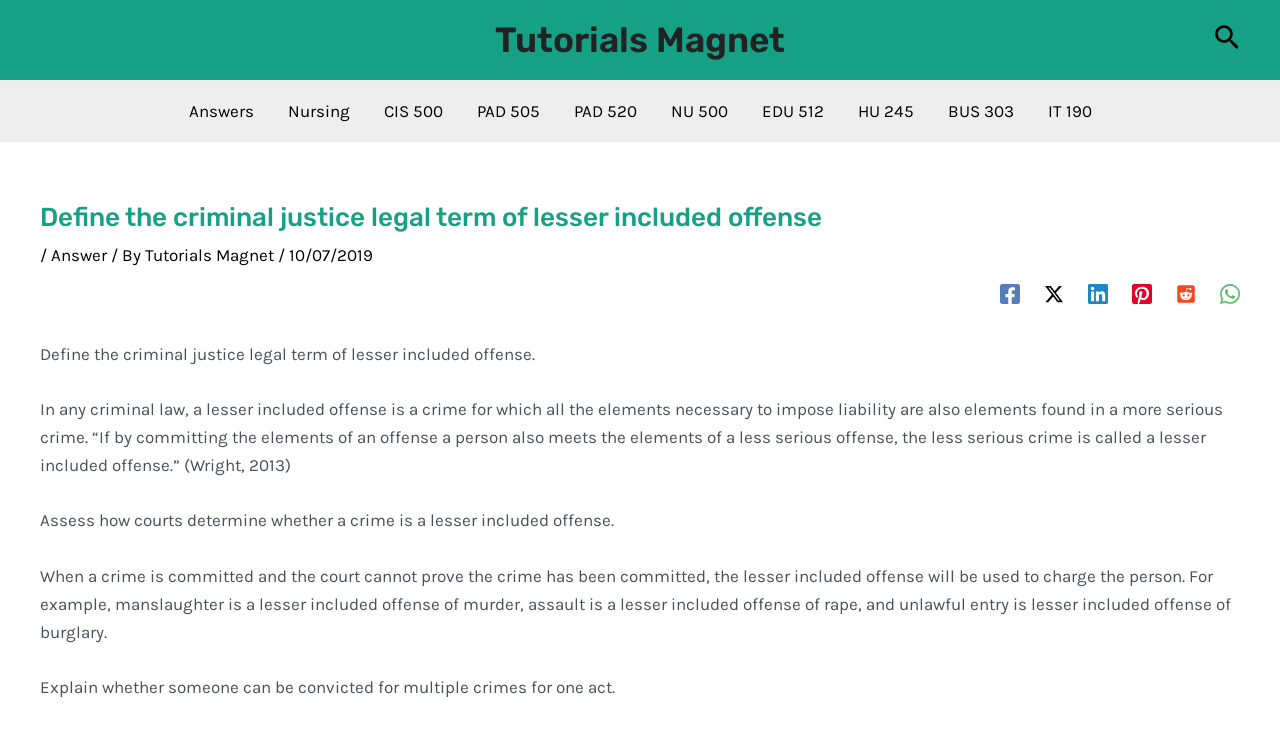Pinpoint the bounding box coordinates of the area that should be clicked to complete the following instruction: "Share on Facebook". The coordinates must be given as four float numbers between 0 and 1, i.e., [left, top, right, bottom].

[0.781, 0.386, 0.797, 0.416]